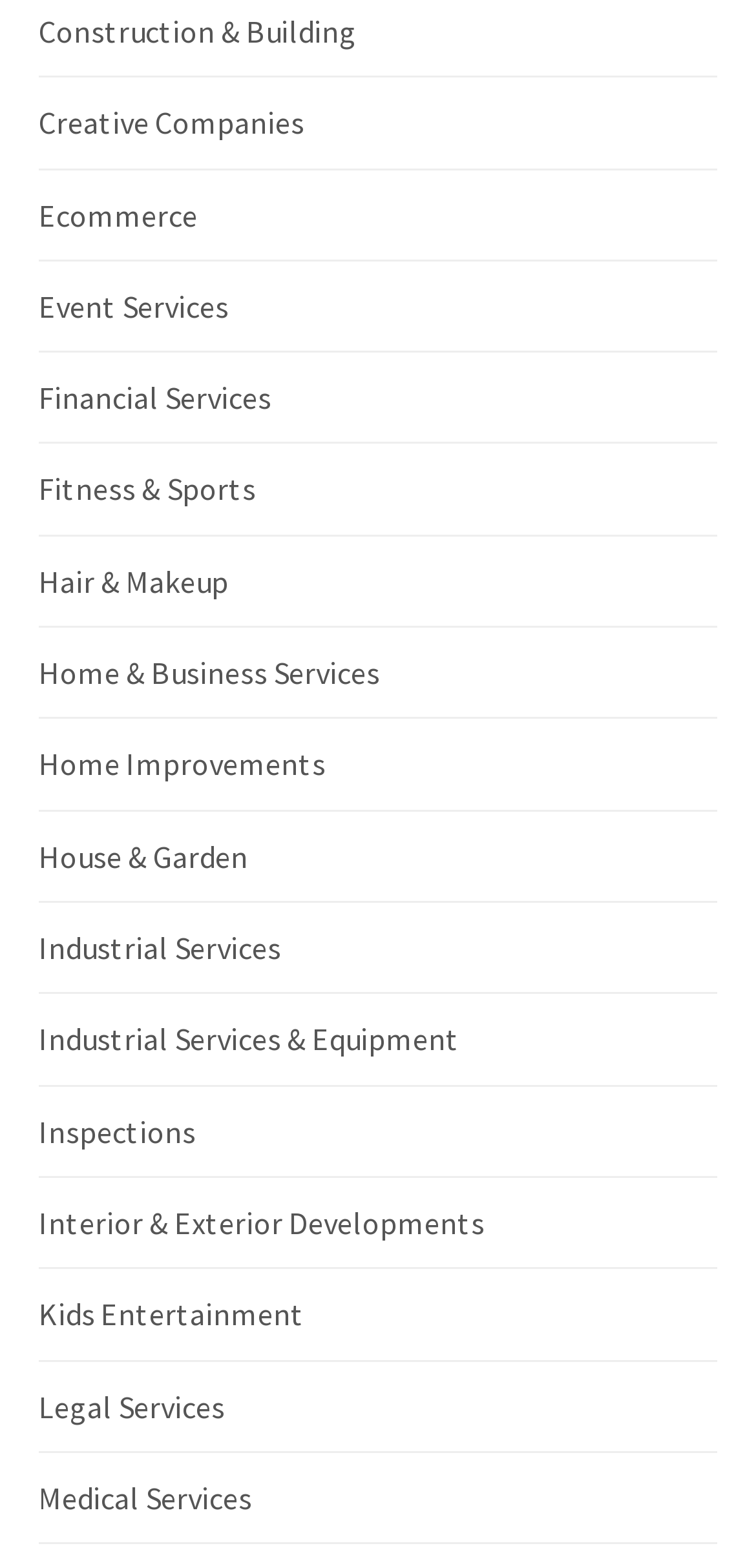Indicate the bounding box coordinates of the element that must be clicked to execute the instruction: "Learn about Industrial Services". The coordinates should be given as four float numbers between 0 and 1, i.e., [left, top, right, bottom].

[0.051, 0.592, 0.372, 0.617]